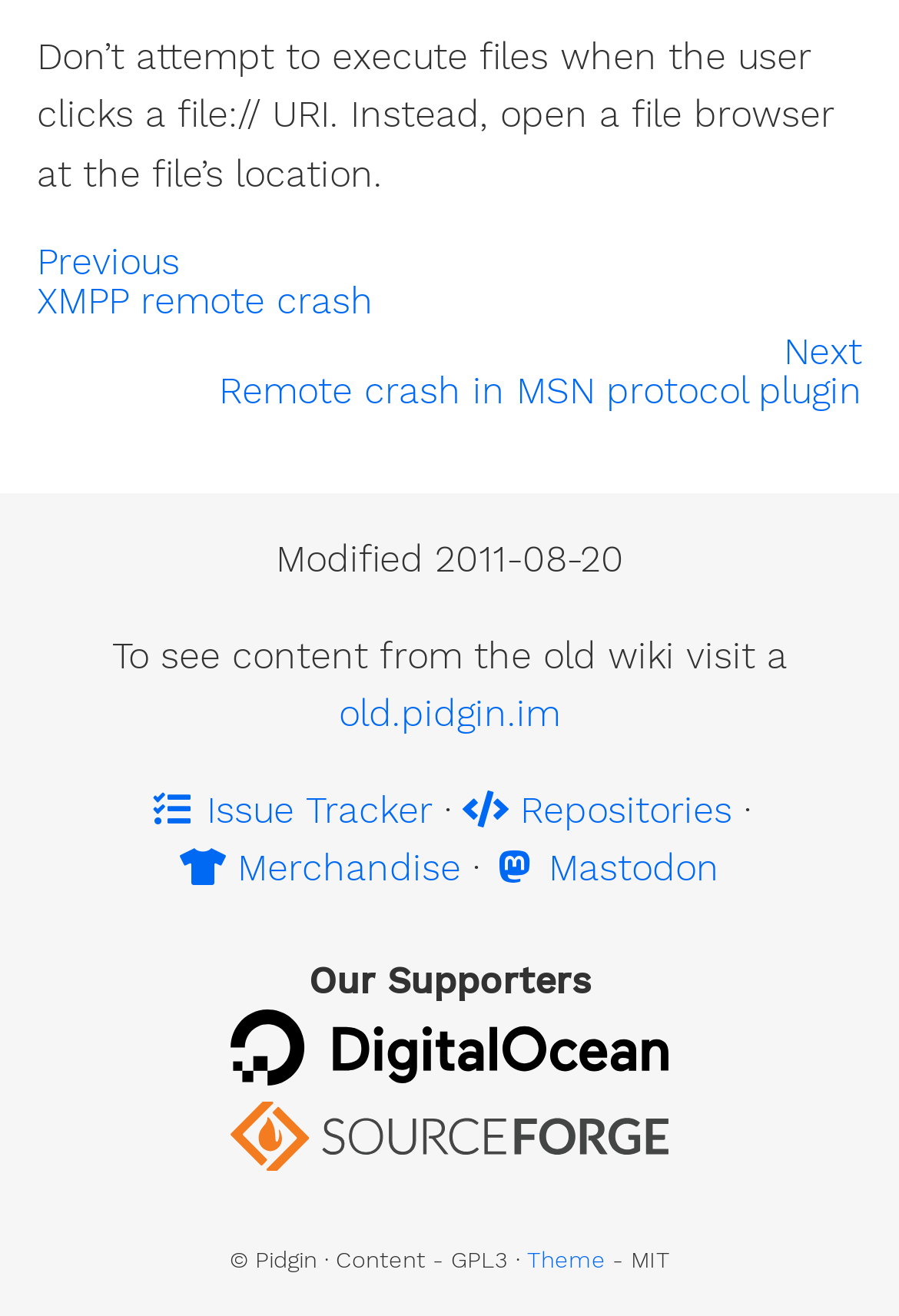Point out the bounding box coordinates of the section to click in order to follow this instruction: "Check Issue Tracker".

[0.165, 0.598, 0.481, 0.632]